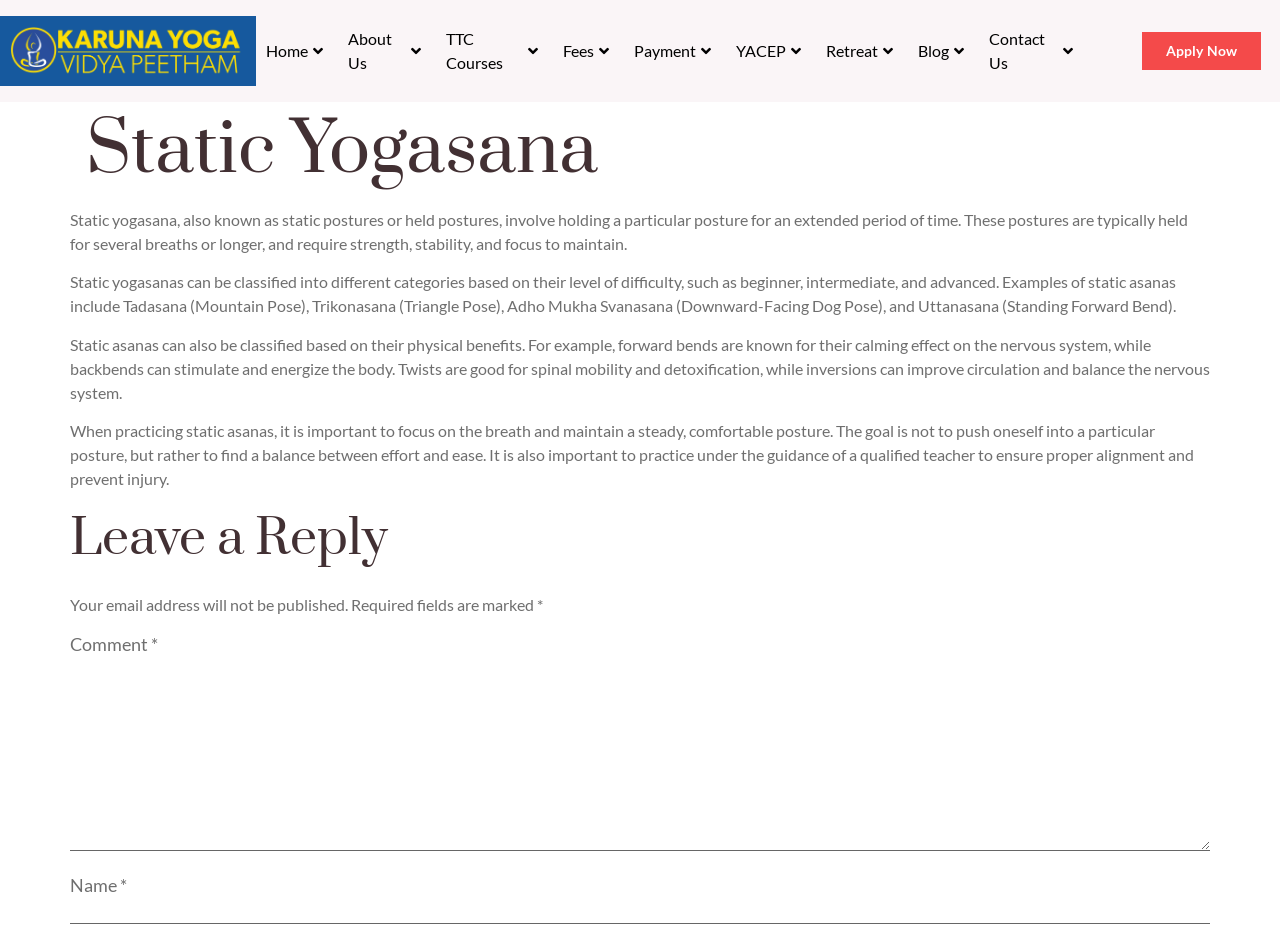Identify the bounding box coordinates of the section that should be clicked to achieve the task described: "Fill in the Name field".

[0.055, 0.965, 0.945, 0.992]